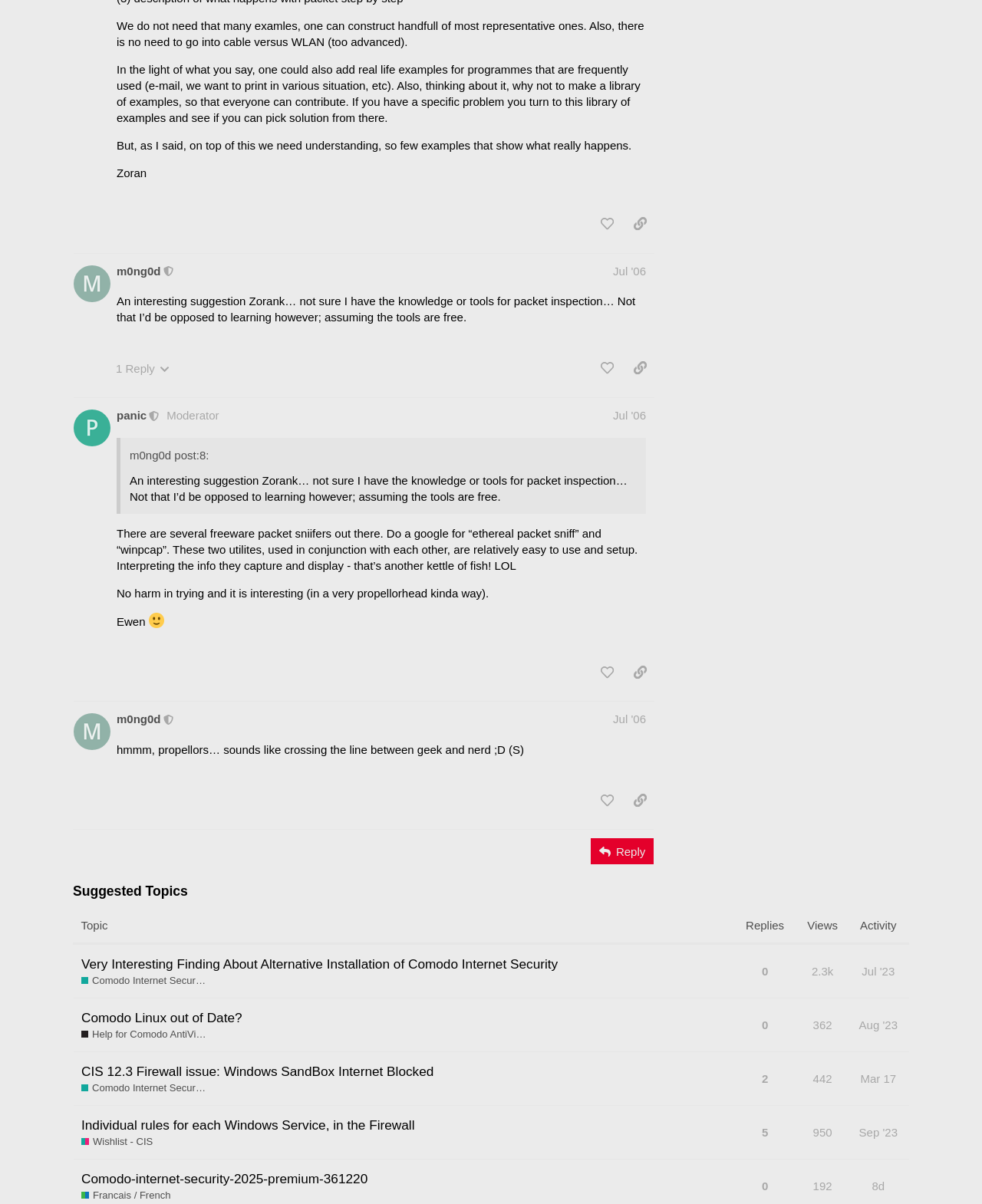Find the bounding box coordinates of the clickable element required to execute the following instruction: "share a link to this post". Provide the coordinates as four float numbers between 0 and 1, i.e., [left, top, right, bottom].

[0.637, 0.175, 0.666, 0.197]